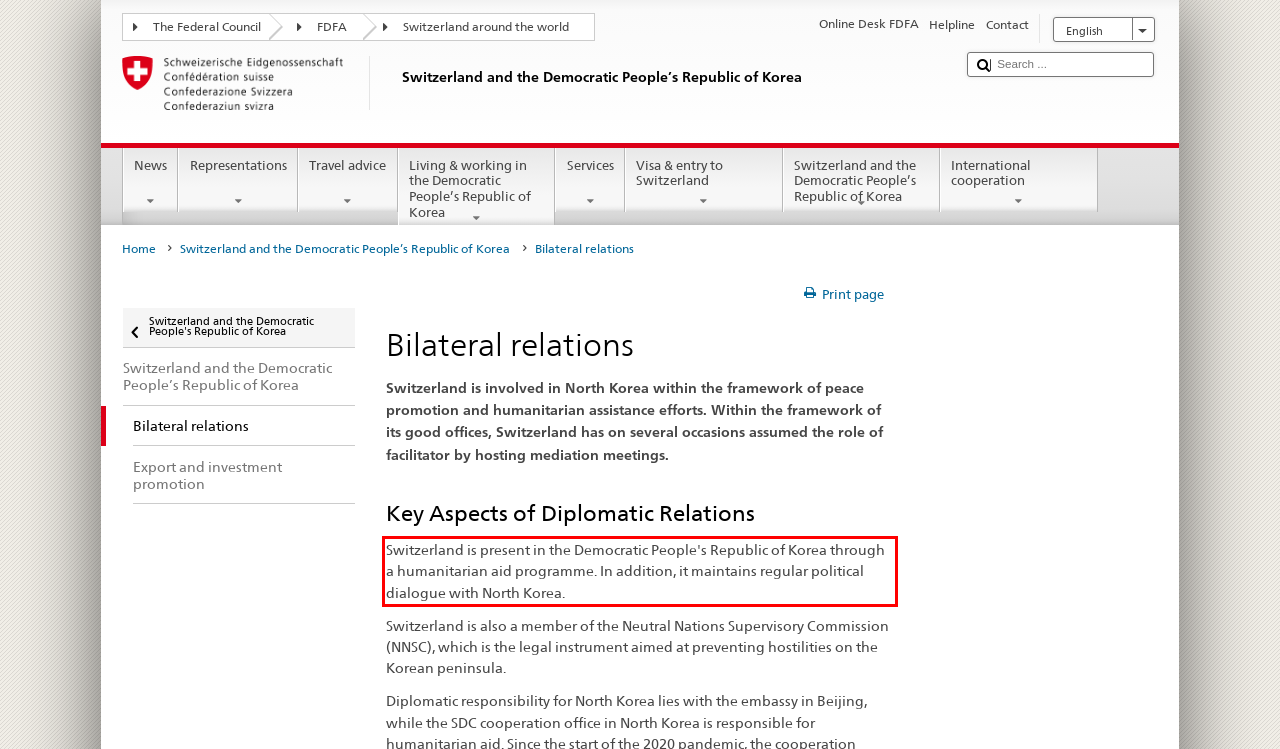Please look at the webpage screenshot and extract the text enclosed by the red bounding box.

Switzerland is present in the Democratic People's Republic of Korea through a humanitarian aid programme. In addition, it maintains regular political dialogue with North Korea.